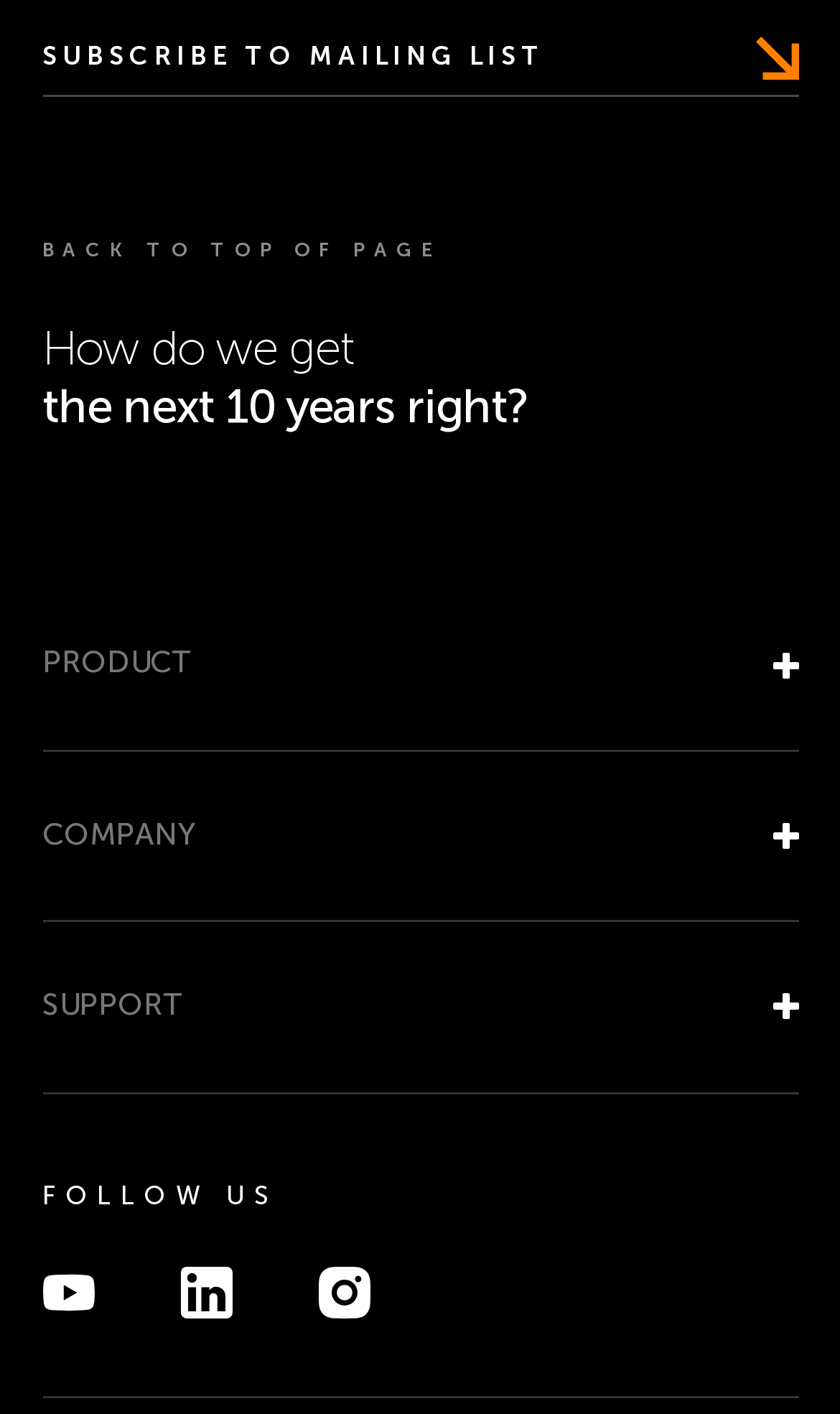How many buttons are in the main navigation menu? Based on the image, give a response in one word or a short phrase.

3